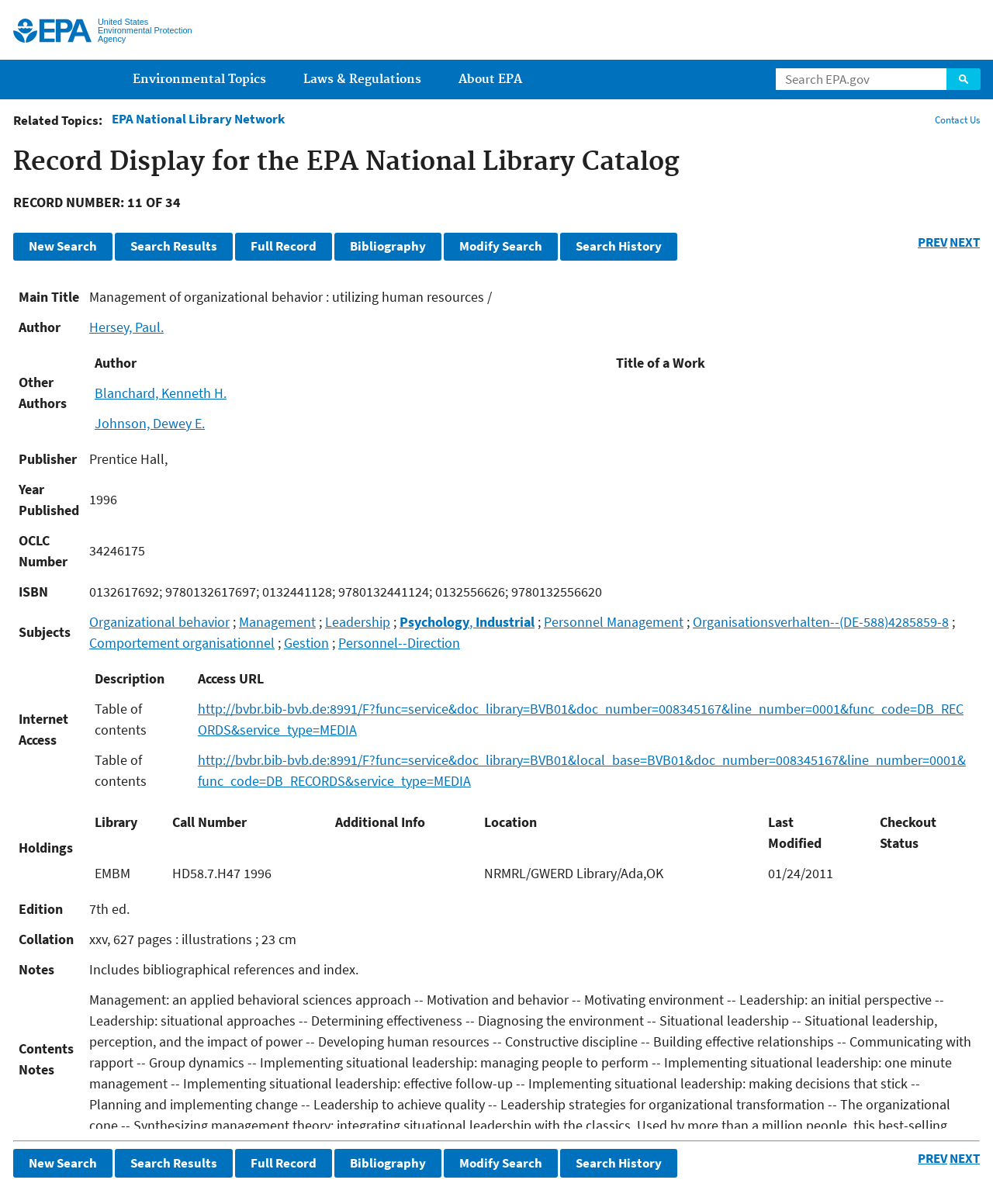Find the bounding box of the web element that fits this description: "EPA National Library Network".

[0.112, 0.093, 0.286, 0.104]